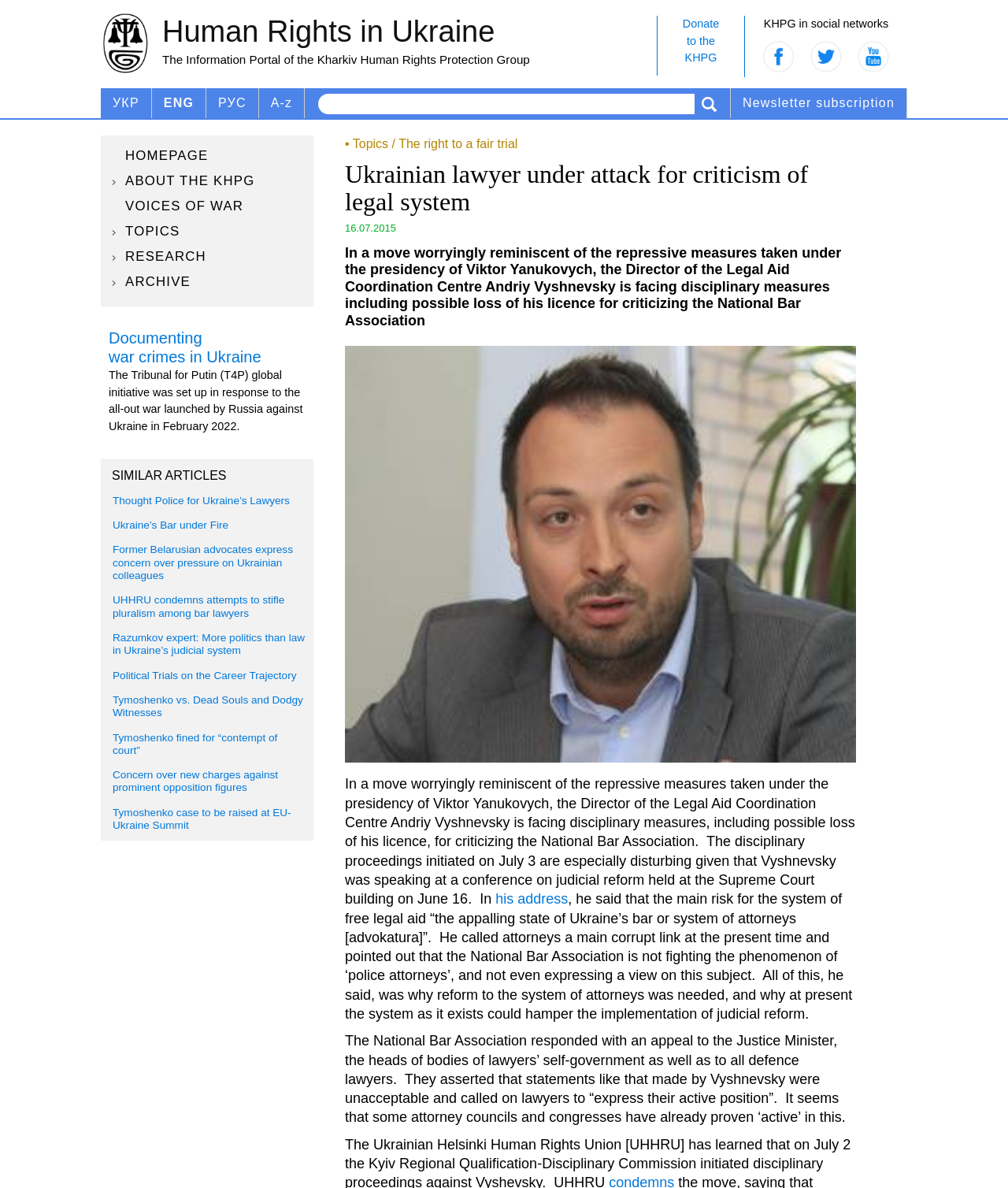Answer the question in one word or a short phrase:
What is the name of the lawyer mentioned in the article?

Andriy Vyshnevsky